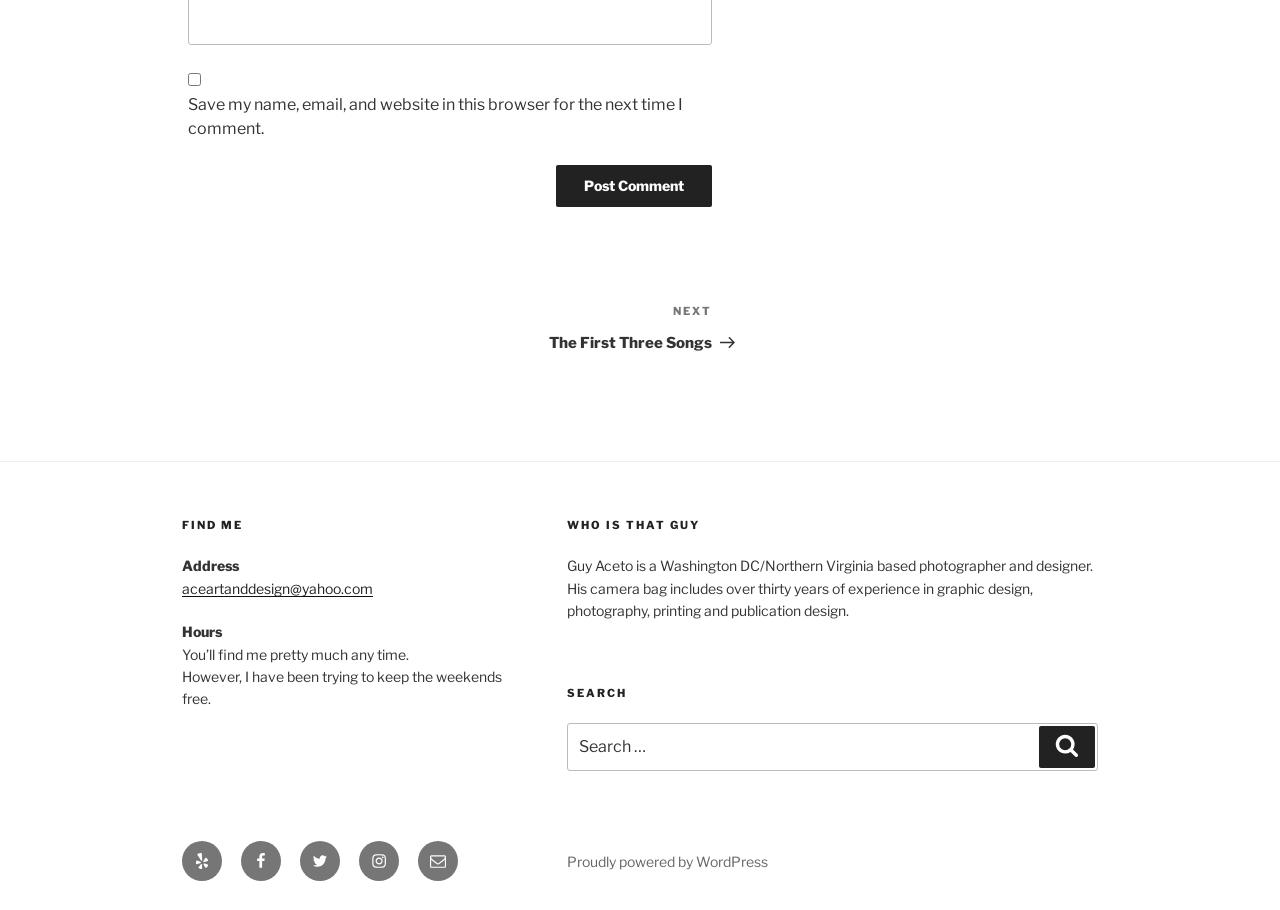Look at the image and write a detailed answer to the question: 
What is the name of the photographer?

The answer can be found in the 'WHO IS THAT GUY' section of the footer, where it is stated that 'Guy Aceto is a Washington DC/Northern Virginia based photographer and designer.'